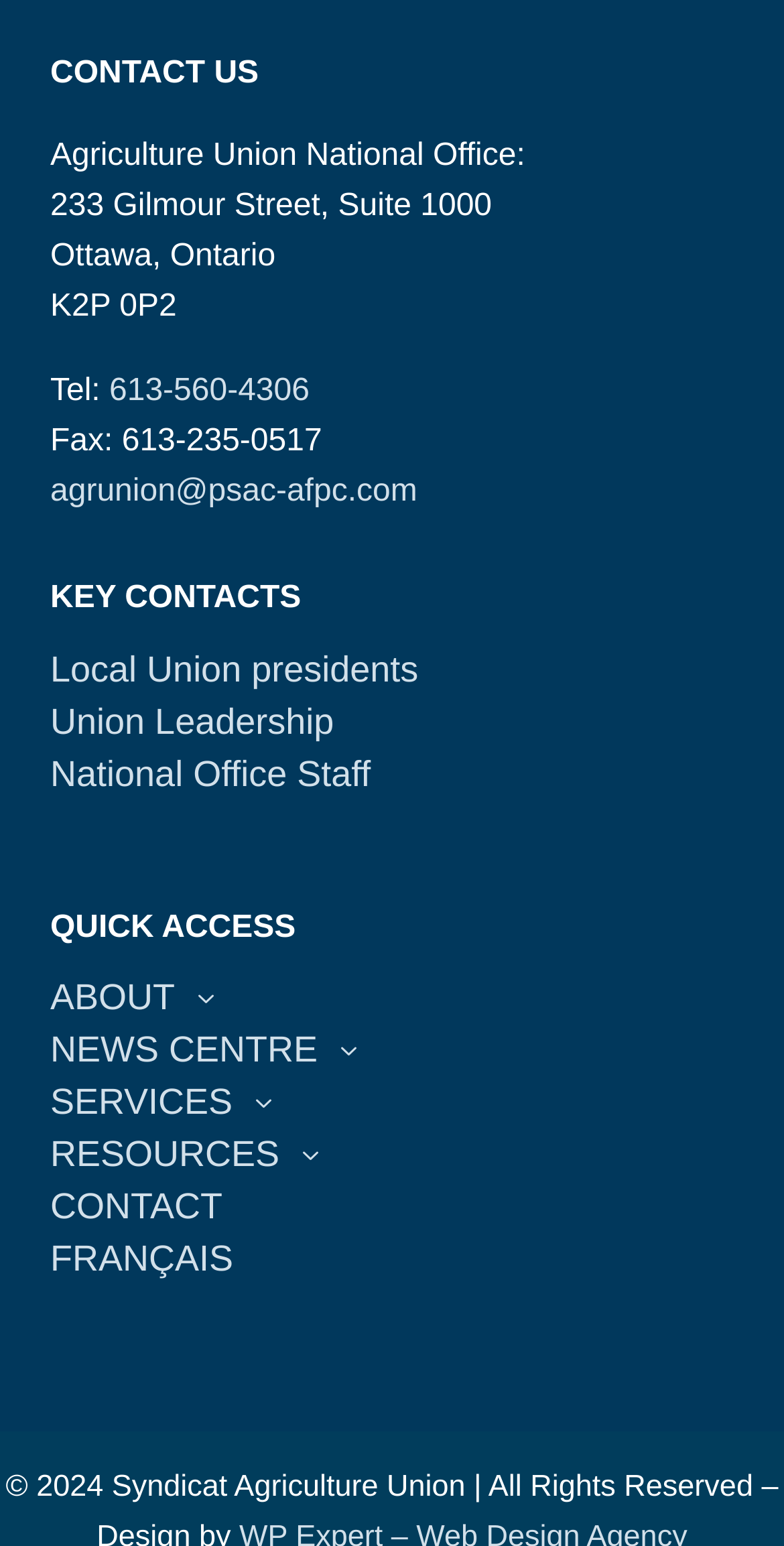Analyze the image and give a detailed response to the question:
What is the fax number of the Agriculture Union National Office?

I found the fax number by looking at the static text element with ID 154, which contains the text 'Fax: 613-235-0517'. This element is located near the top of the page, indicating that it is part of the contact information section.